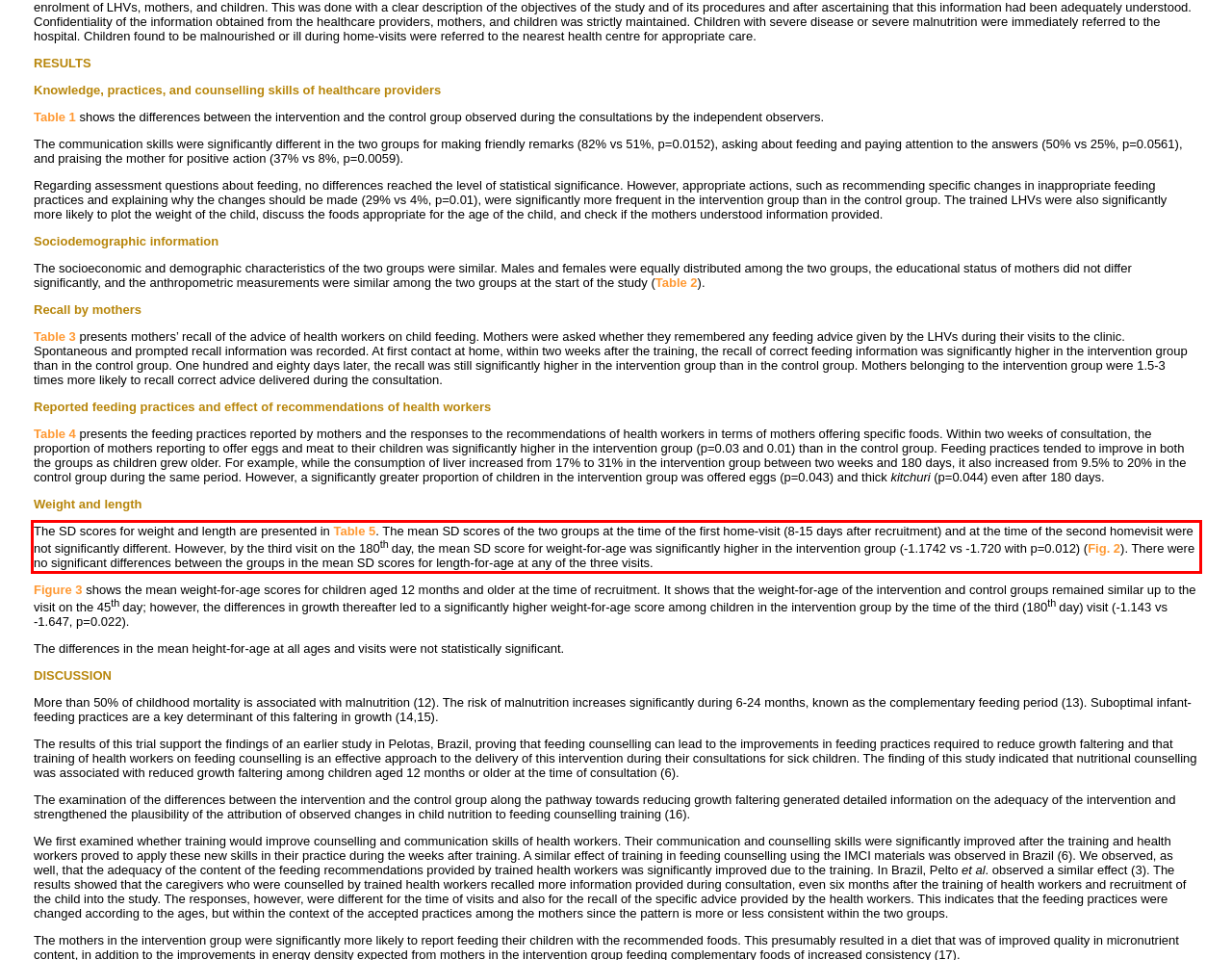Within the screenshot of a webpage, identify the red bounding box and perform OCR to capture the text content it contains.

The SD scores for weight and length are presented in Table 5. The mean SD scores of the two groups at the time of the first home-visit (8-15 days after recruitment) and at the time of the second homevisit were not significantly different. However, by the third visit on the 180th day, the mean SD score for weight-for-age was significantly higher in the intervention group (-1.1742 vs -1.720 with p=0.012) (Fig. 2). There were no significant differences between the groups in the mean SD scores for length-for-age at any of the three visits.